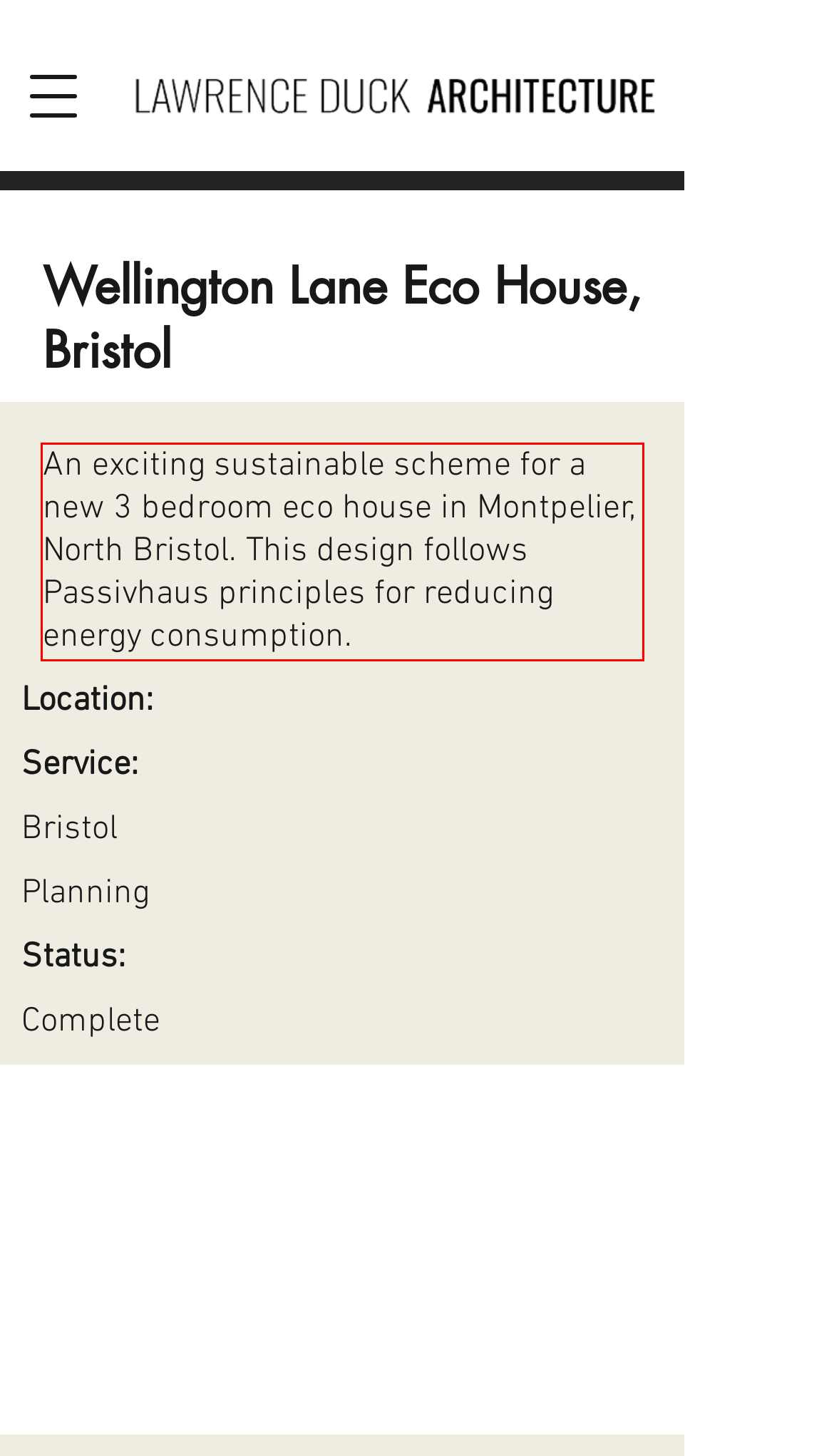You are provided with a webpage screenshot that includes a red rectangle bounding box. Extract the text content from within the bounding box using OCR.

An exciting sustainable scheme for a new 3 bedroom eco house in Montpelier, North Bristol. This design follows Passivhaus principles for reducing energy consumption.